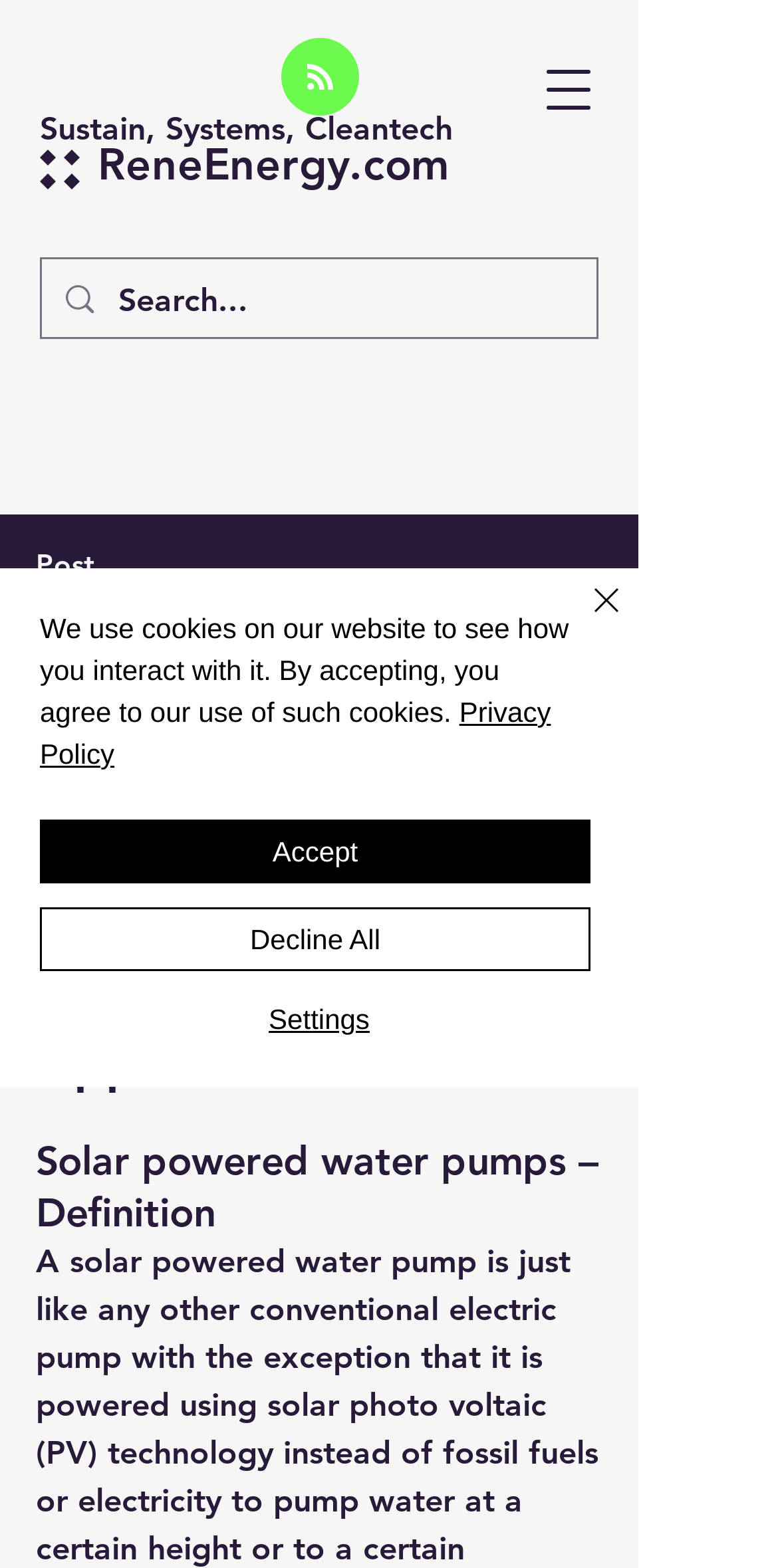Give a one-word or short phrase answer to the question: 
What is the main topic of this webpage?

Solar powered water pumps